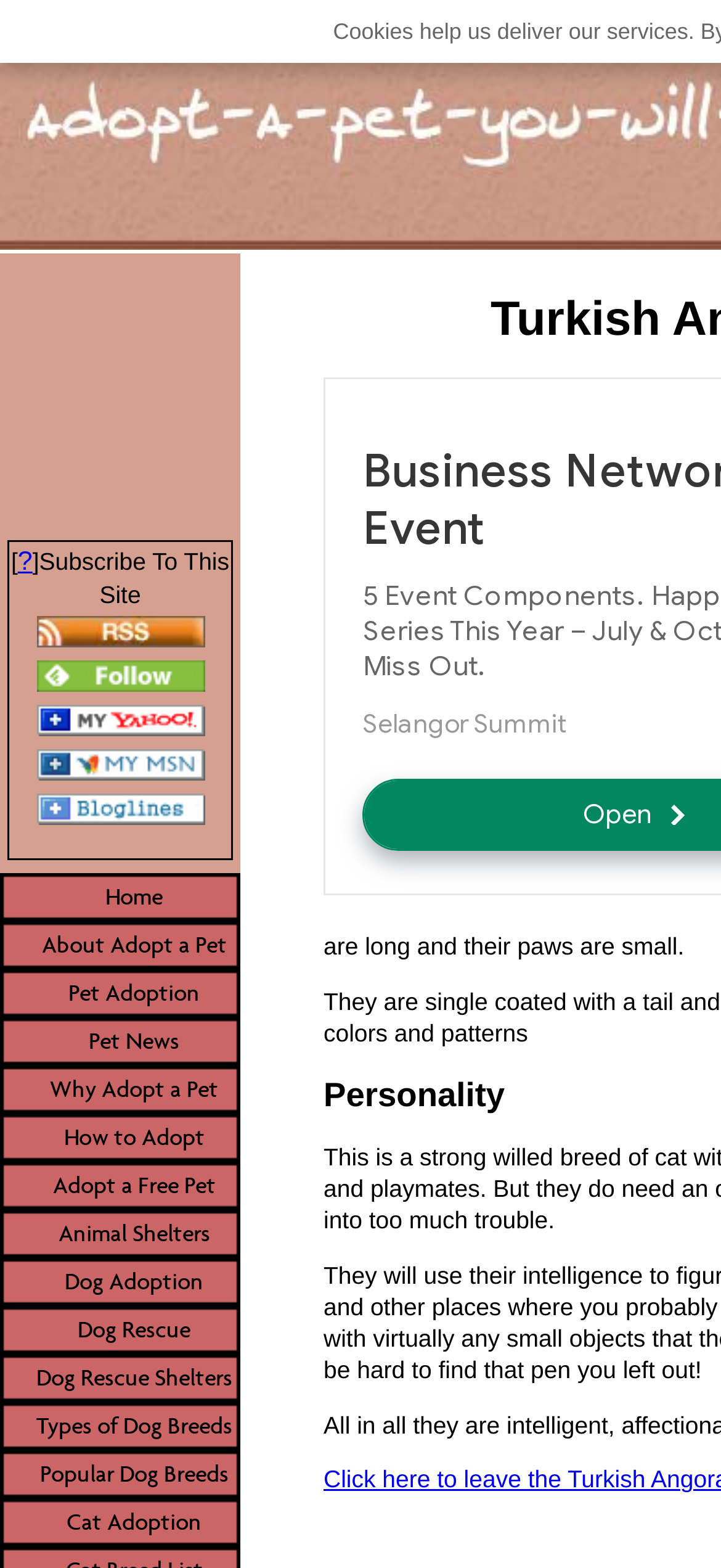Answer the following query with a single word or phrase:
Is there a way to navigate to the homepage from this webpage?

Yes